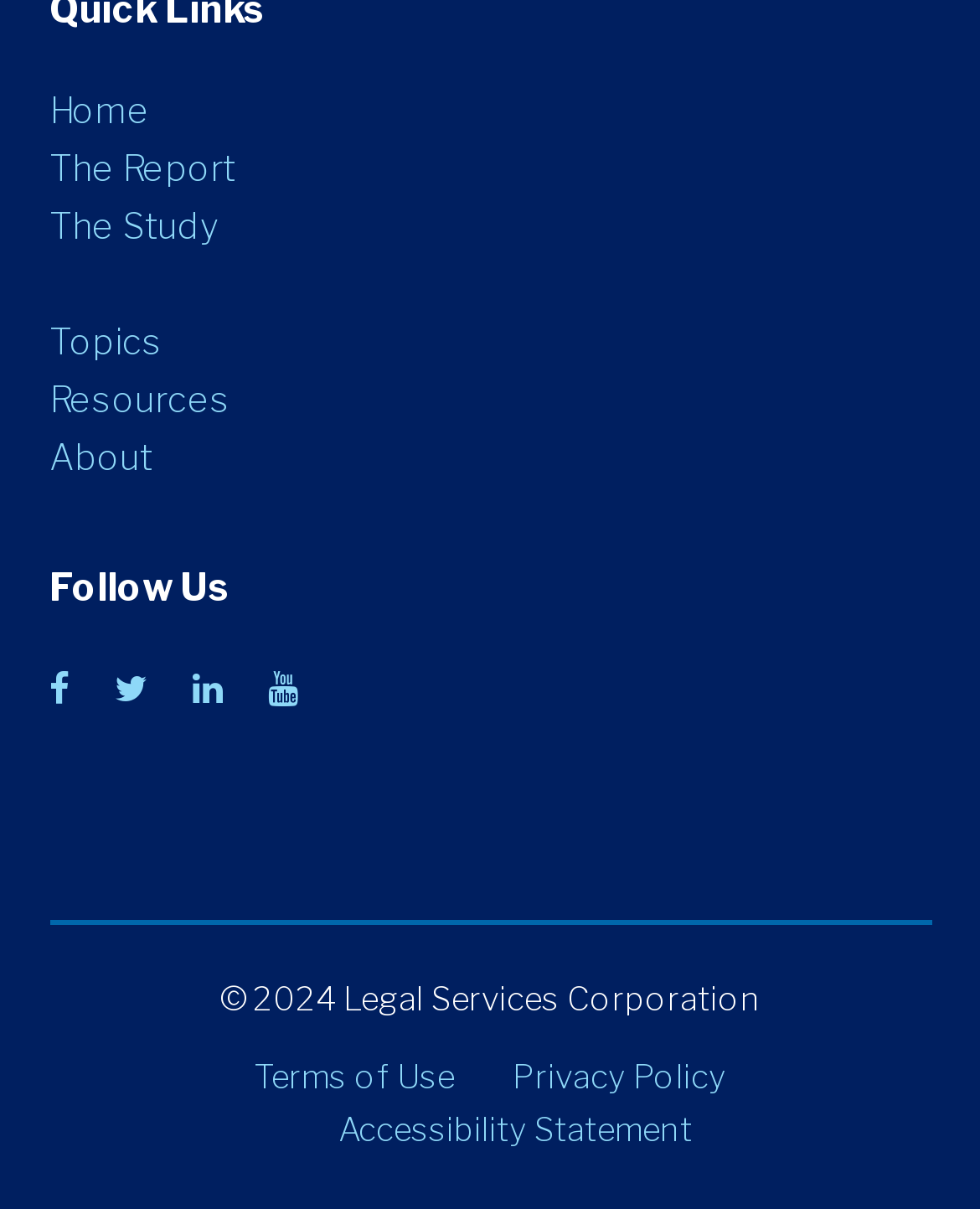What is the copyright year?
Using the image as a reference, give a one-word or short phrase answer.

2024